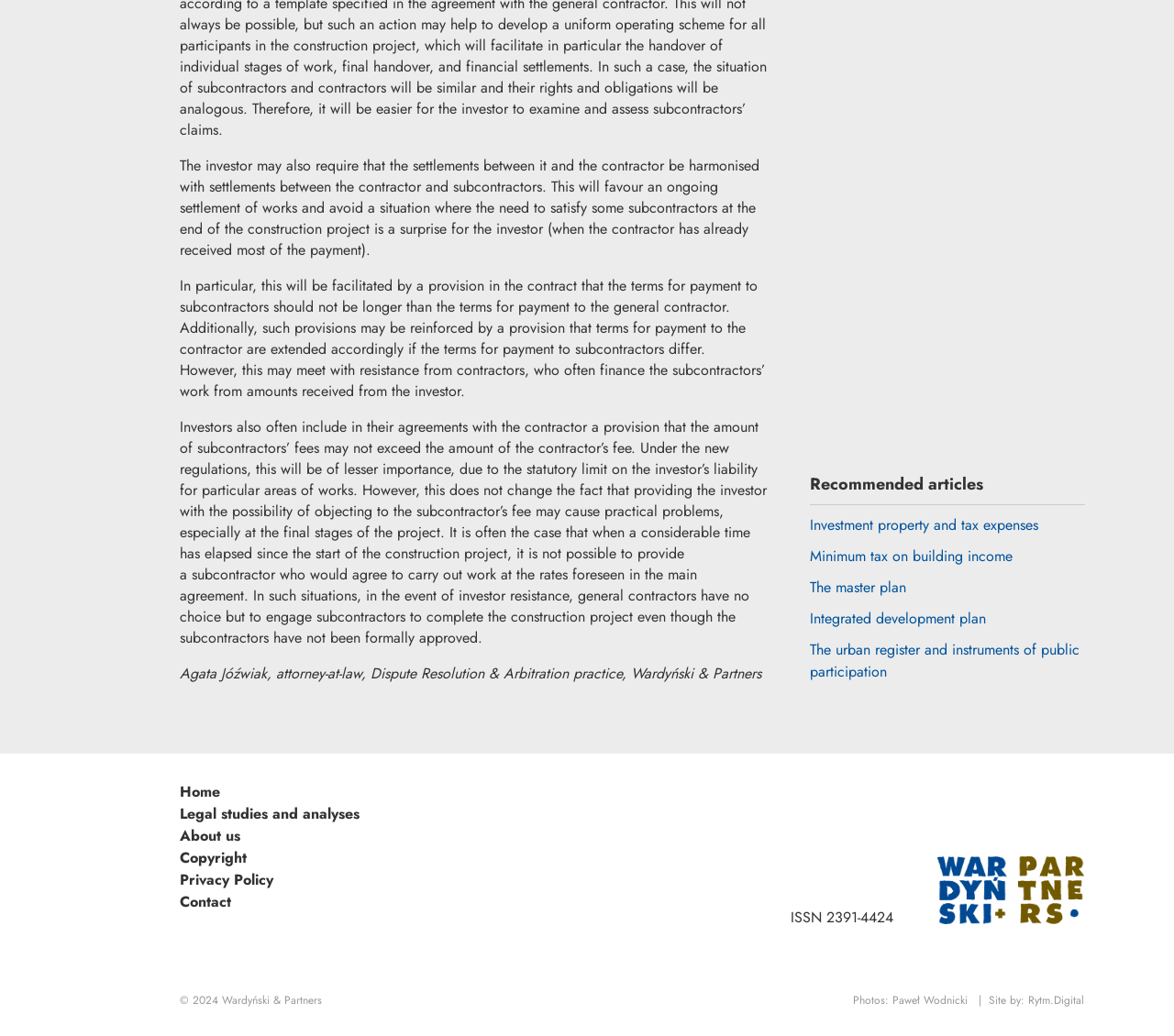Give a one-word or one-phrase response to the question:
Who designed the website?

Rytm.Digital